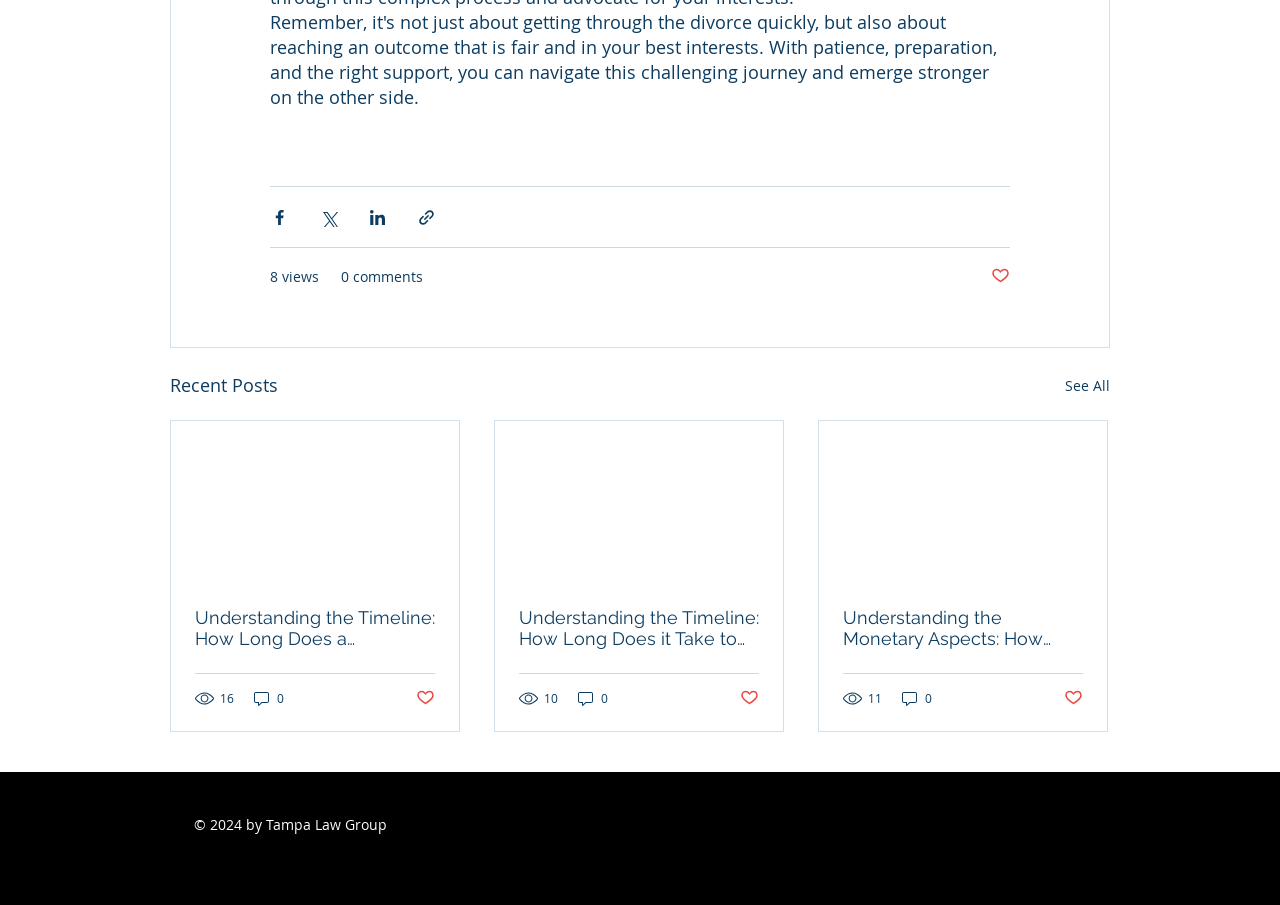Identify the bounding box of the UI element described as follows: "0". Provide the coordinates as four float numbers in the range of 0 to 1 [left, top, right, bottom].

[0.45, 0.761, 0.477, 0.782]